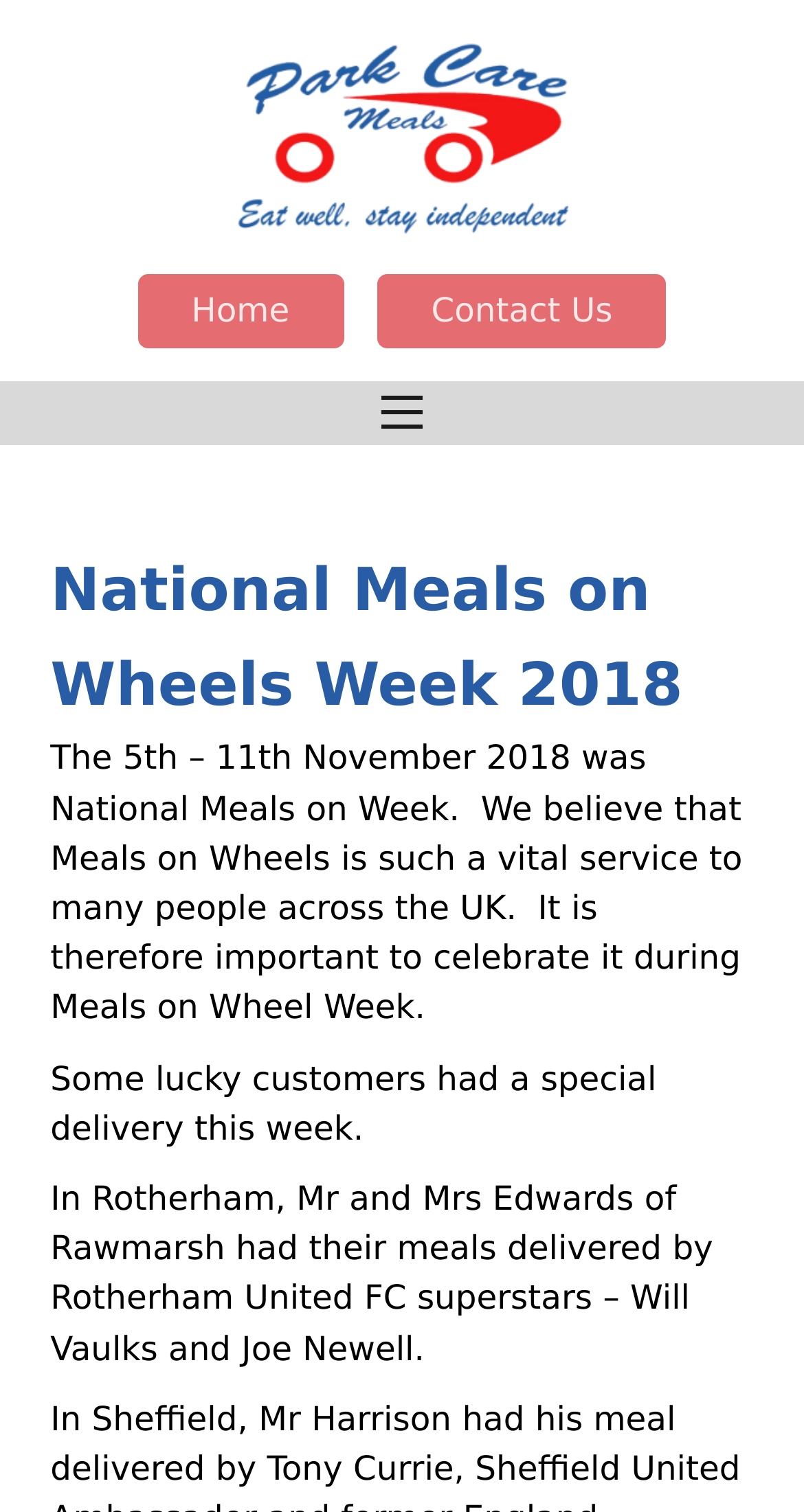What is the purpose of Meals on Wheels?
Please respond to the question with a detailed and thorough explanation.

The static text element states that 'We believe that Meals on Wheels is such a vital service to many people across the UK.'